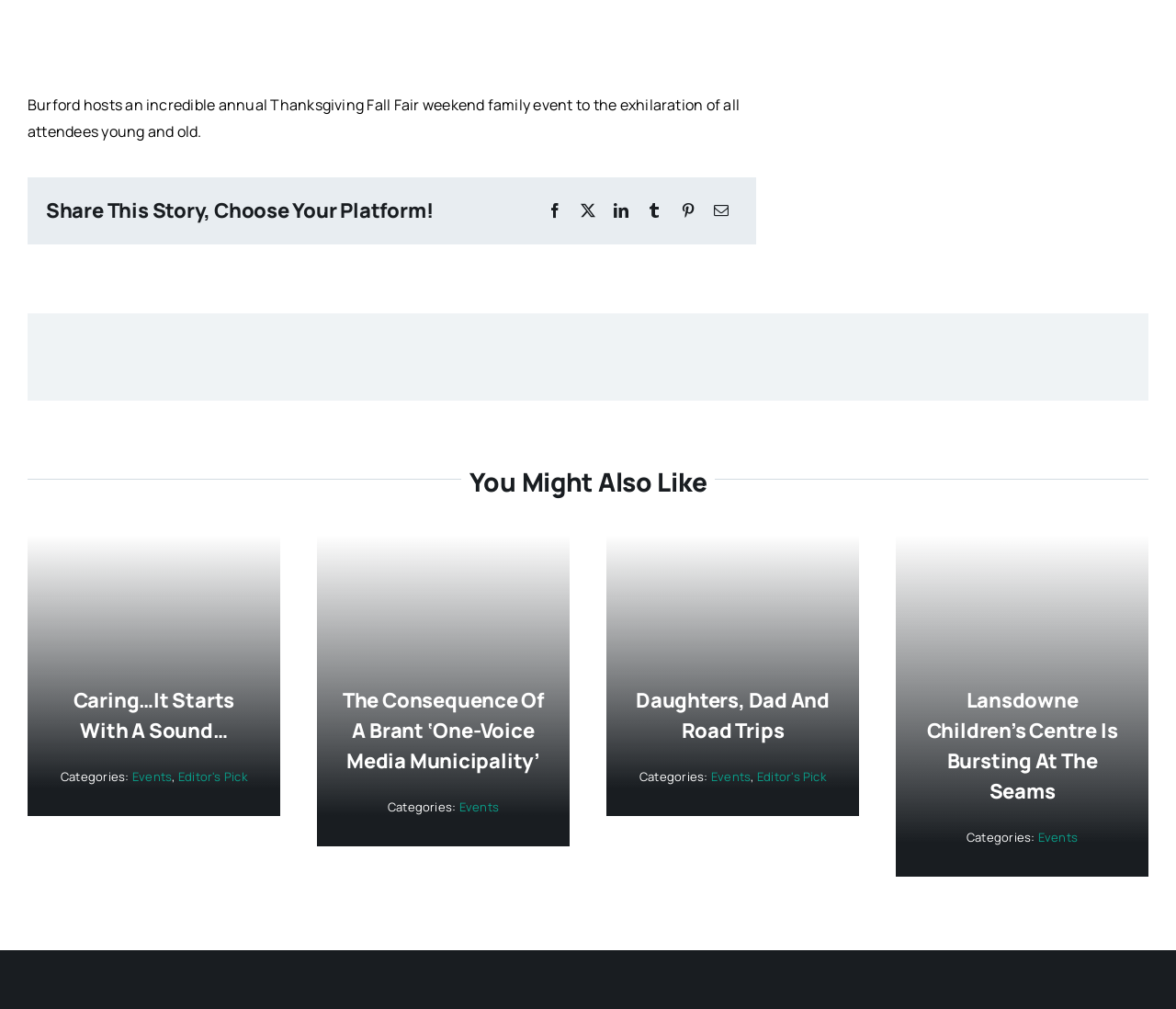Identify the bounding box coordinates for the region to click in order to carry out this instruction: "View the article about Lansdowne Children’s Centre Is Bursting At The Seams". Provide the coordinates using four float numbers between 0 and 1, formatted as [left, top, right, bottom].

[0.788, 0.68, 0.95, 0.798]